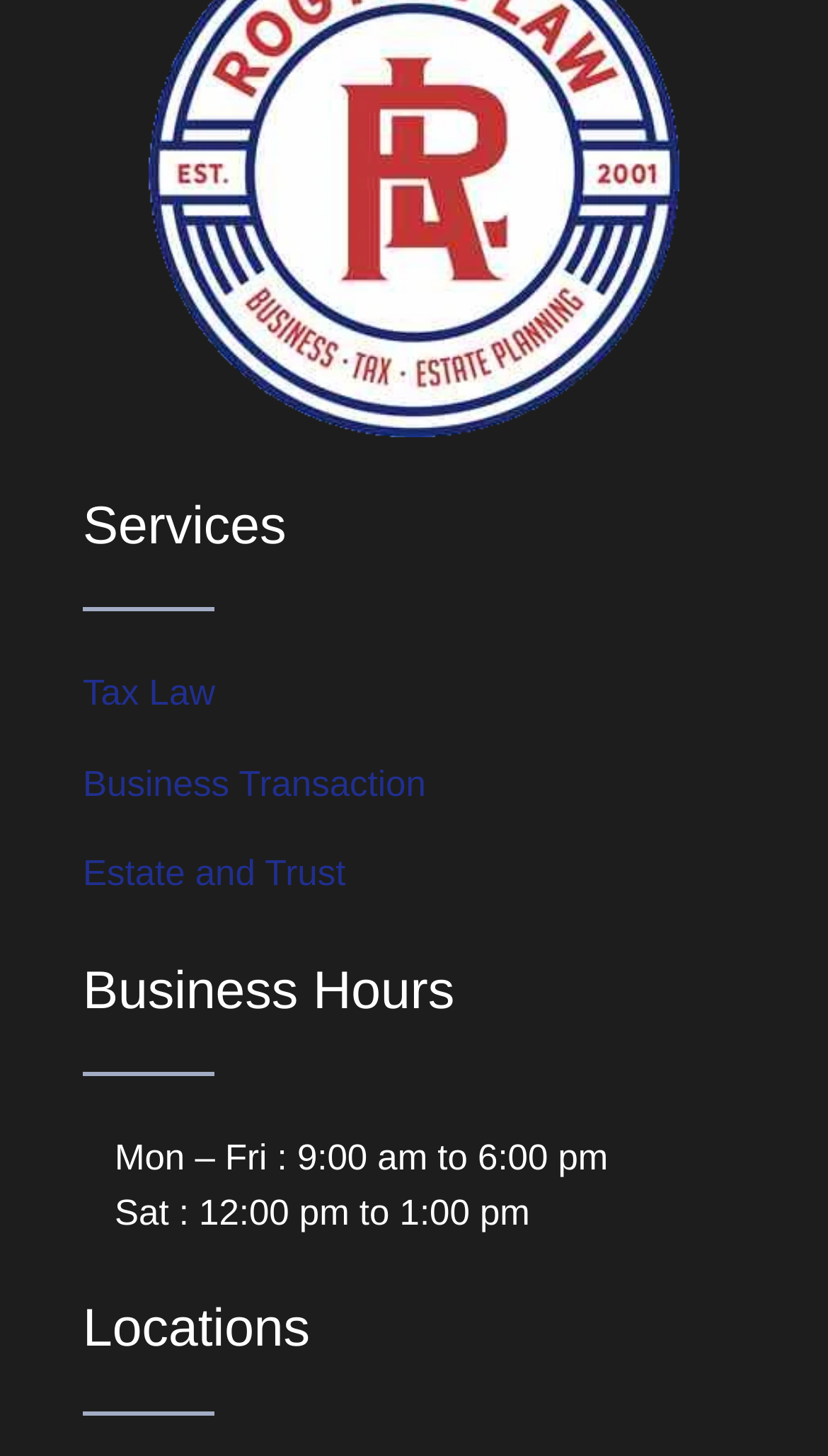From the webpage screenshot, predict the bounding box of the UI element that matches this description: "Open Menu Link".

None